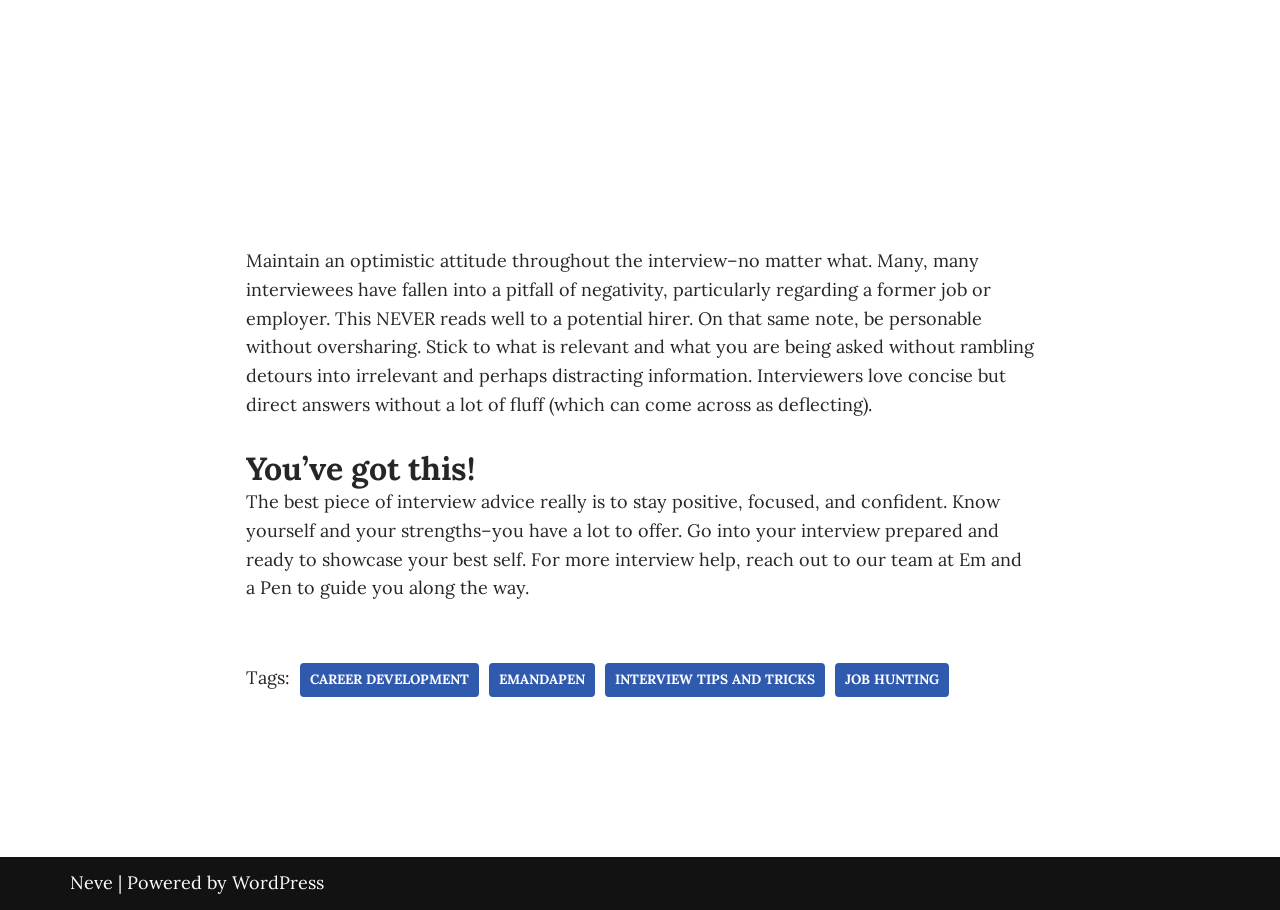What is the tone of the article? Analyze the screenshot and reply with just one word or a short phrase.

Positive